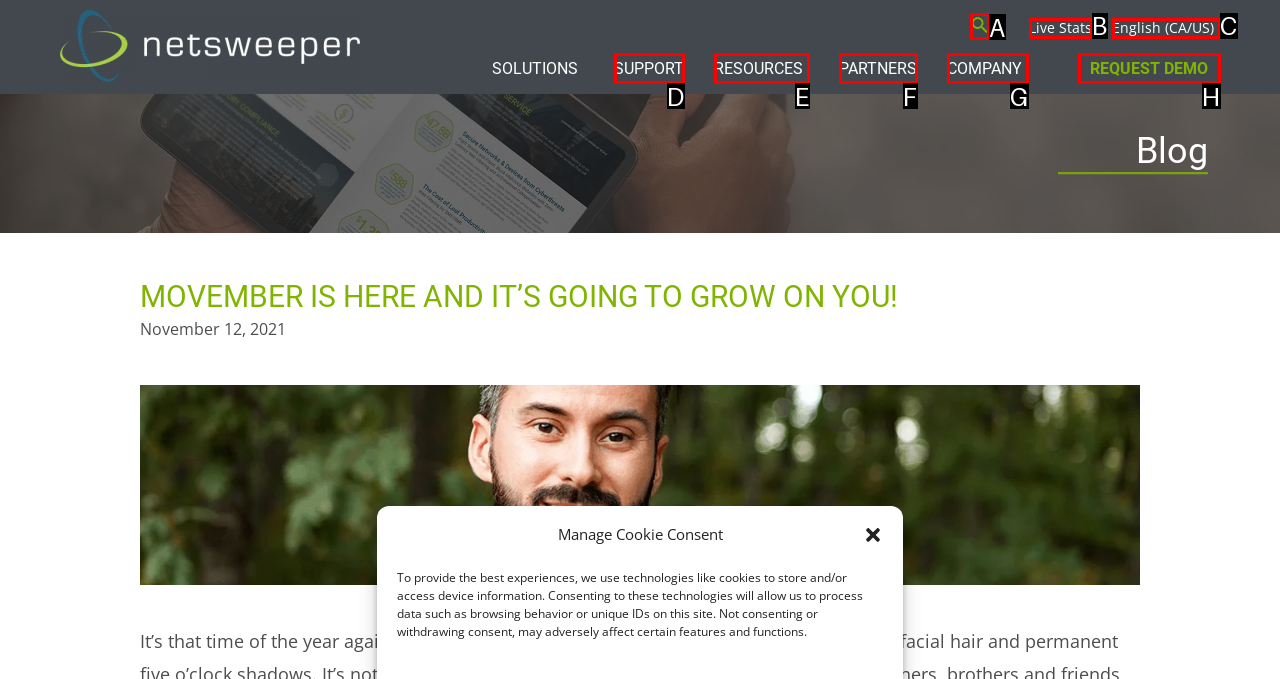Identify the HTML element that corresponds to the description: SUPPORT Provide the letter of the matching option directly from the choices.

D